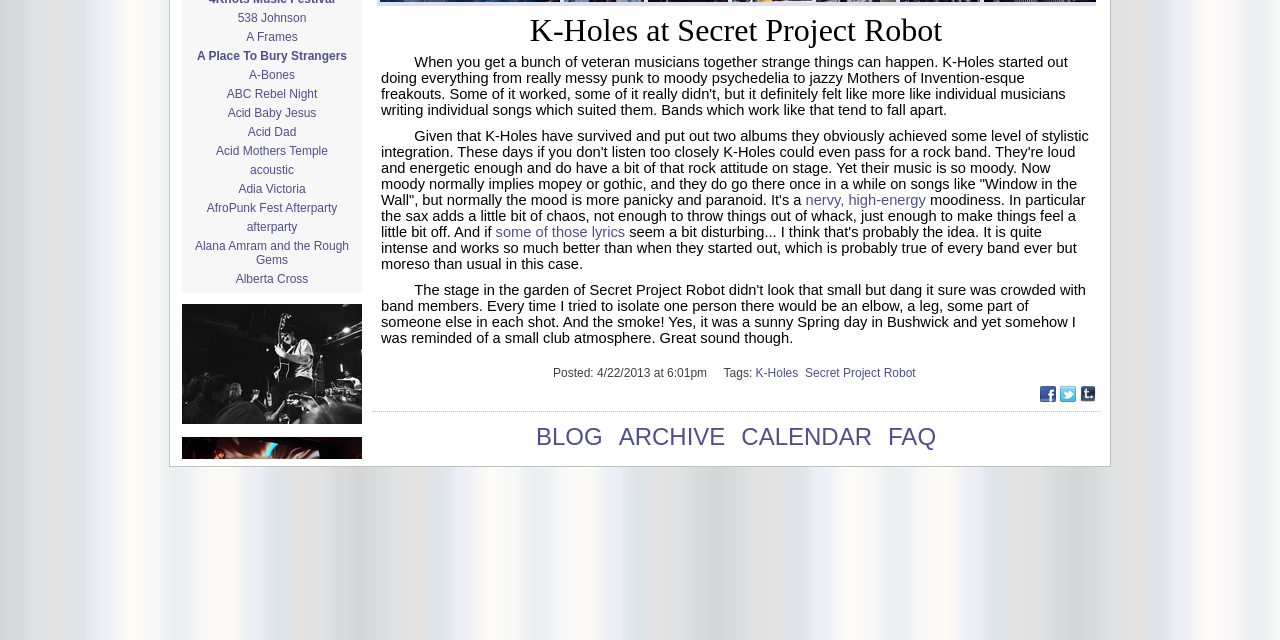Identify the bounding box of the UI component described as: "Acid Mothers Temple".

[0.142, 0.222, 0.283, 0.25]